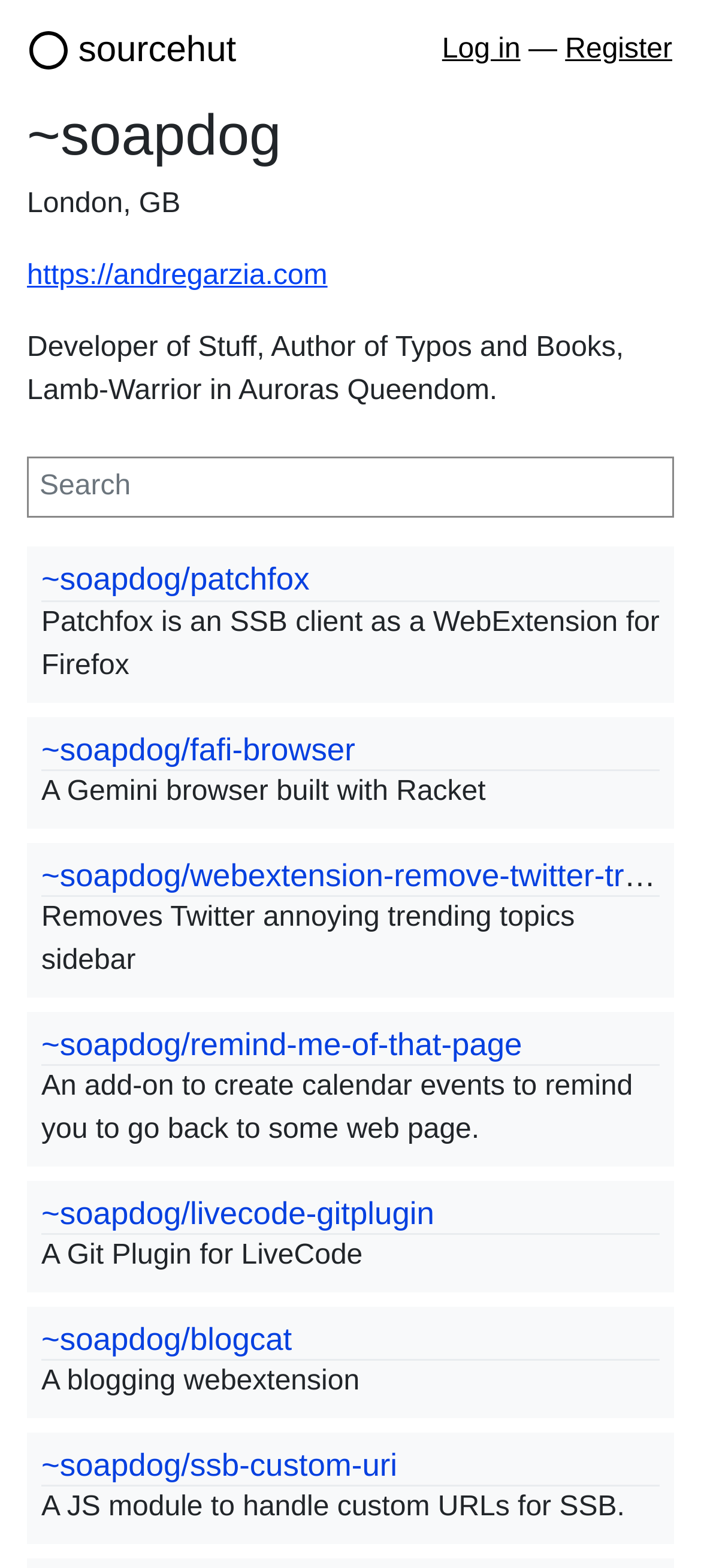How many links are available in the top navigation bar?
Look at the screenshot and give a one-word or phrase answer.

3